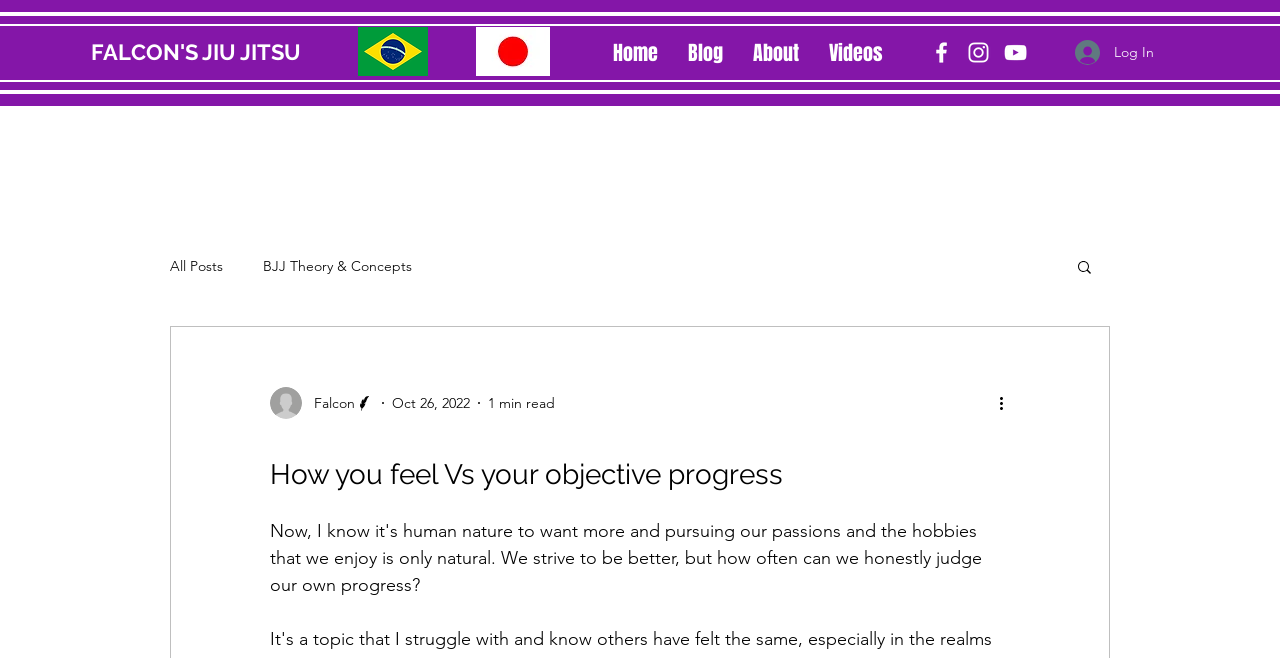Pinpoint the bounding box coordinates of the clickable element needed to complete the instruction: "Search for a blog post". The coordinates should be provided as four float numbers between 0 and 1: [left, top, right, bottom].

[0.84, 0.392, 0.855, 0.424]